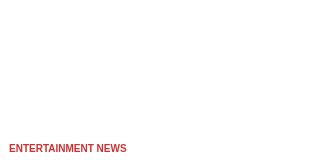Provide a comprehensive description of the image.

The image accompanies an article titled "Heeramandi: Sharmin Segal Auditioned Over 8760 Hours, Sonakshi Sinha's 4 Minute Single Take Dance, Richa Chadha's 99 Retakes For 1st Shot - Unheard Stories From The Great Indian Kapil Show!" This piece falls under the category of entertainment news, highlighting behind-the-scenes insights and the extensive efforts of actors in the production. The title suggests a focus on the meticulous process involved in creating compelling performances and the dedication shown by the cast.